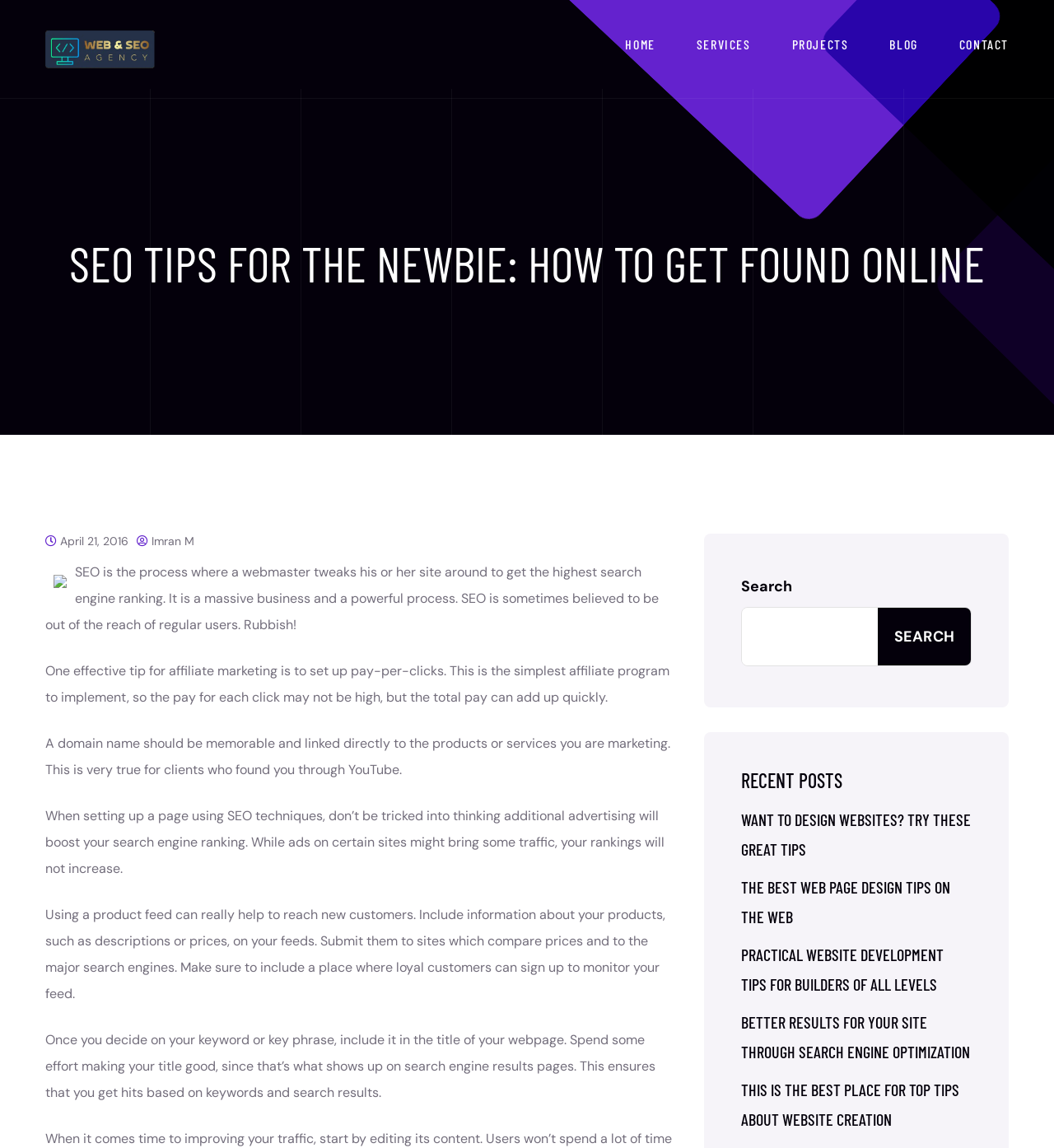Identify the bounding box coordinates for the UI element described by the following text: "Home". Provide the coordinates as four float numbers between 0 and 1, in the format [left, top, right, bottom].

[0.593, 0.027, 0.622, 0.051]